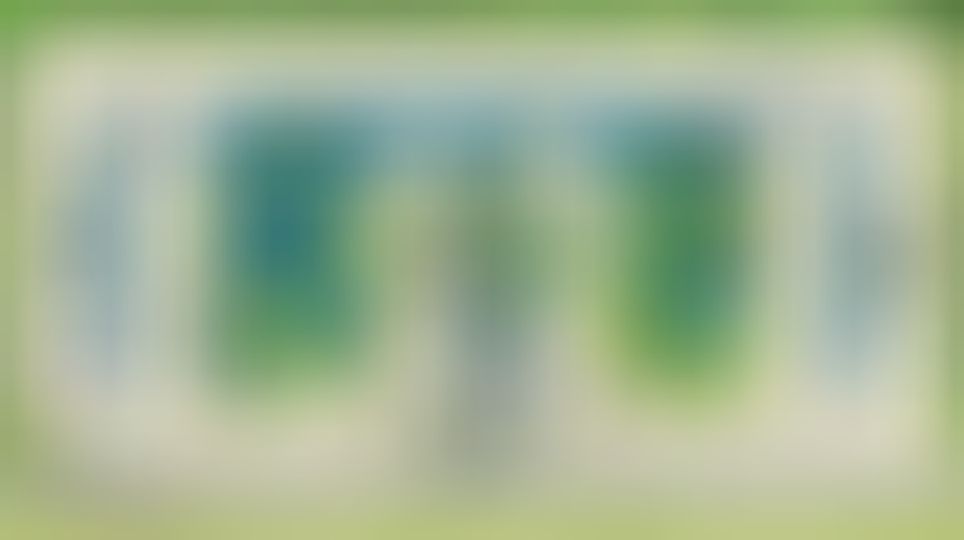Please provide a comprehensive answer to the question based on the screenshot: What is the benefit of this visual representation?

This visual representation is essential for agents and clients to discuss locations and features during real estate considerations, as it provides a clear overview of the property's layout and offerings, facilitating their understanding of the property.